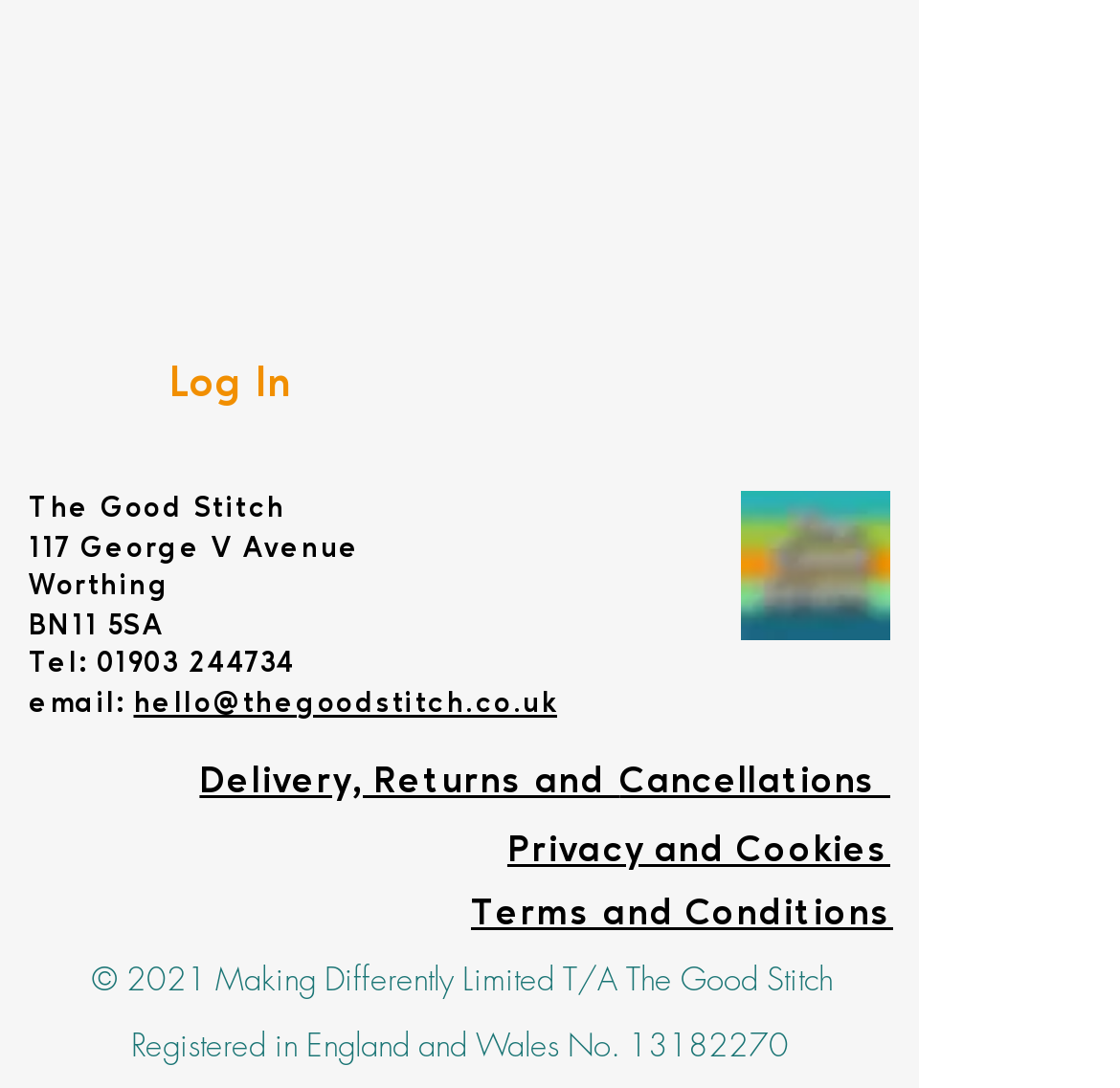Specify the bounding box coordinates of the area to click in order to follow the given instruction: "Check the Delivery, Returns and Cancellations policy."

[0.178, 0.691, 0.795, 0.741]